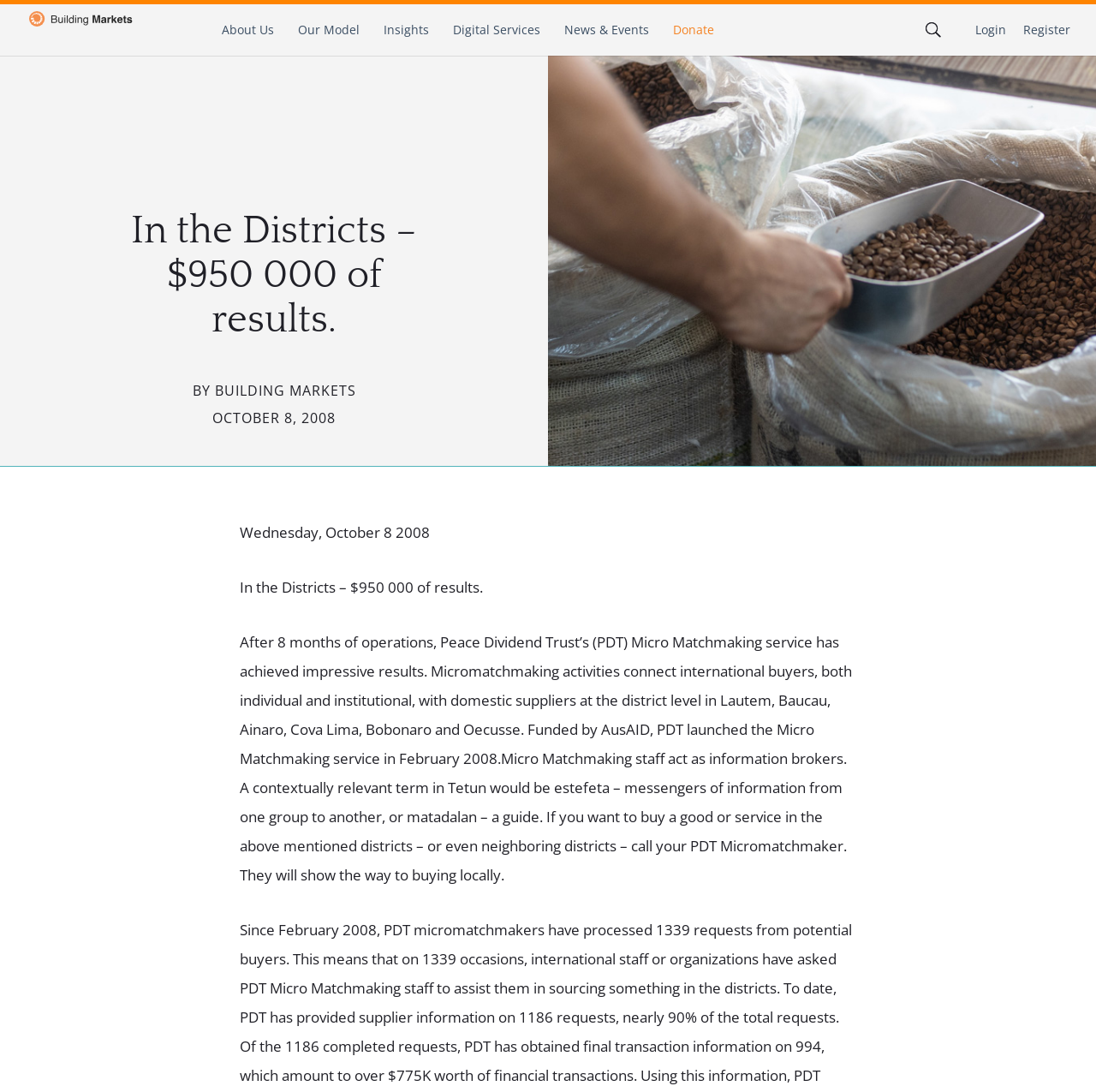Please answer the following question as detailed as possible based on the image: 
What is the name of the funding agency for the Micro Matchmaking service?

The answer can be found in the paragraph of text that describes the Micro Matchmaking service. The sentence 'Funded by AusAID, PDT launched the Micro Matchmaking service in February 2008.' indicates that AusAID is the funding agency for the Micro Matchmaking service.